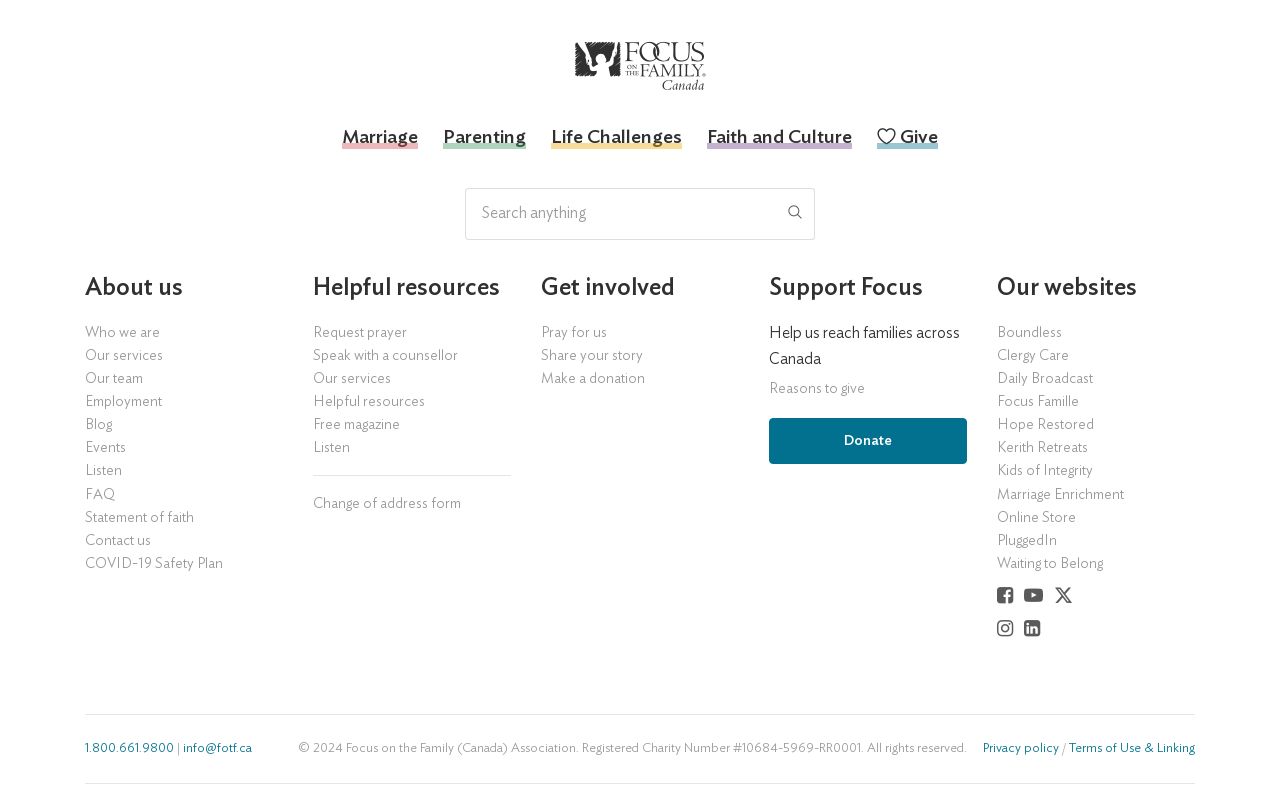Kindly determine the bounding box coordinates for the clickable area to achieve the given instruction: "Make a donation".

[0.601, 0.516, 0.755, 0.573]